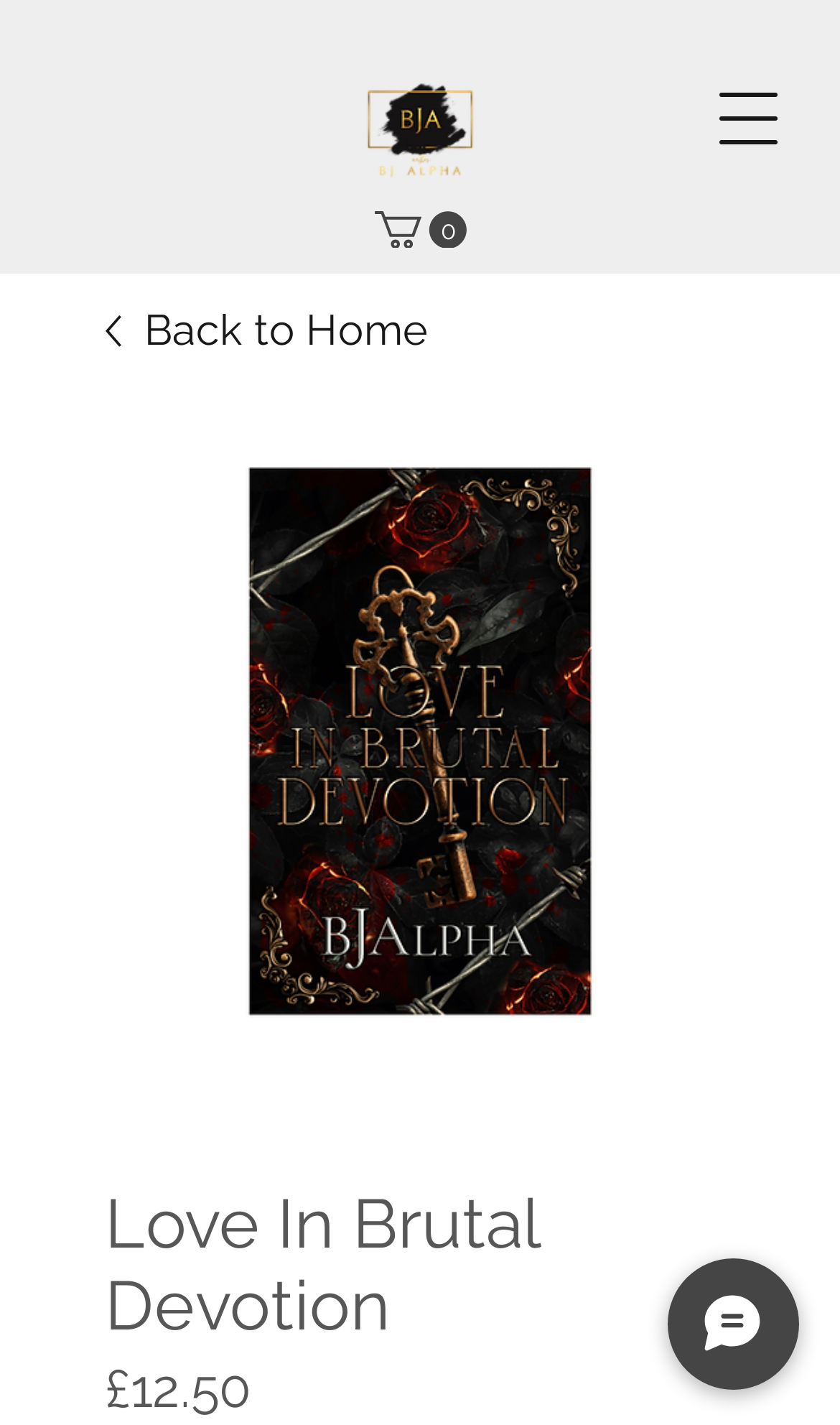What is the purpose of the chat button?
Use the image to give a comprehensive and detailed response to the question.

I found the chat button at the bottom of the page, and based on its location and the image of a chat icon, I inferred that its purpose is to initiate a chat.